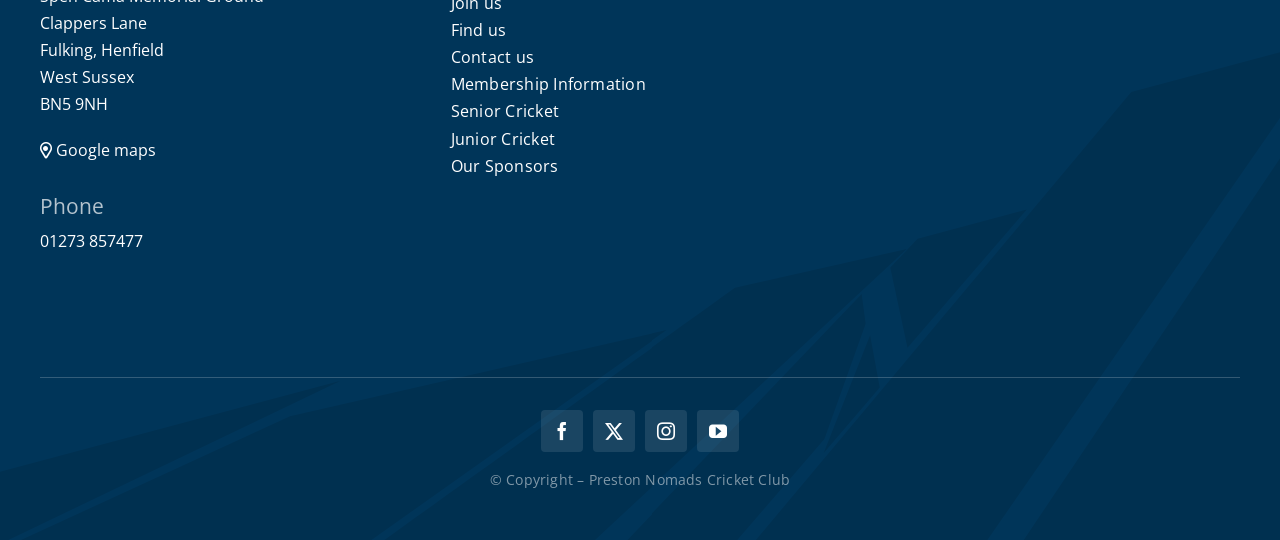Extract the bounding box coordinates for the UI element described as: "aria-label="instagram"".

[0.504, 0.76, 0.537, 0.837]